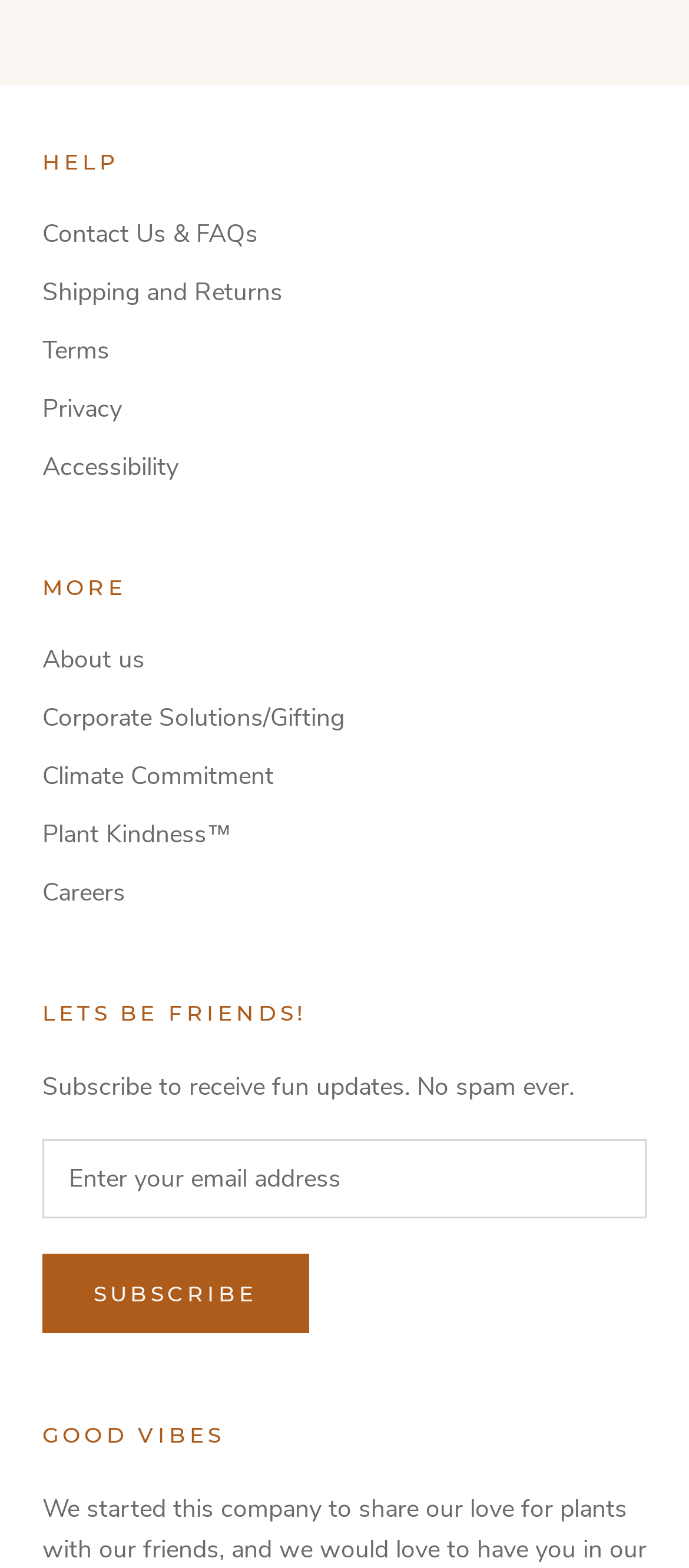Identify the bounding box of the UI element described as follows: "Privacy". Provide the coordinates as four float numbers in the range of 0 to 1 [left, top, right, bottom].

[0.062, 0.249, 0.938, 0.273]